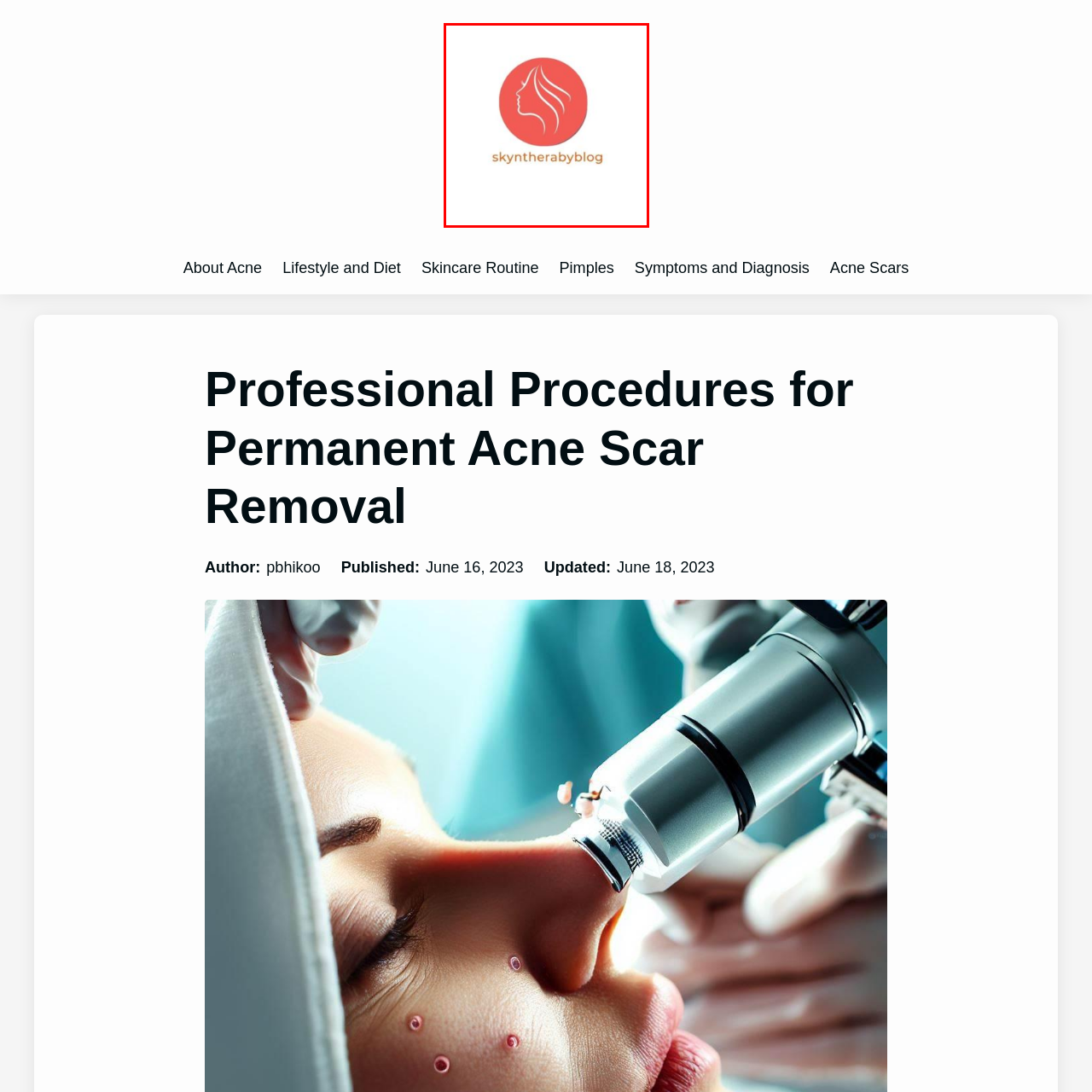Observe the image enclosed by the red box and thoroughly answer the subsequent question based on the visual details: What is the color of the text 'skyntherabyblog'?

The text 'skyntherabyblog' is displayed in a warm gold hue, which reinforces the blog's focus on skincare and beauty topics, and adds a touch of sophistication to the overall design.